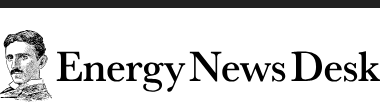From the image, can you give a detailed response to the question below:
What is the focus of the platform?

The caption states that the platform focuses on news and insights related to energy production, technology, and sustainability, indicating that these are the key areas of interest for the platform.